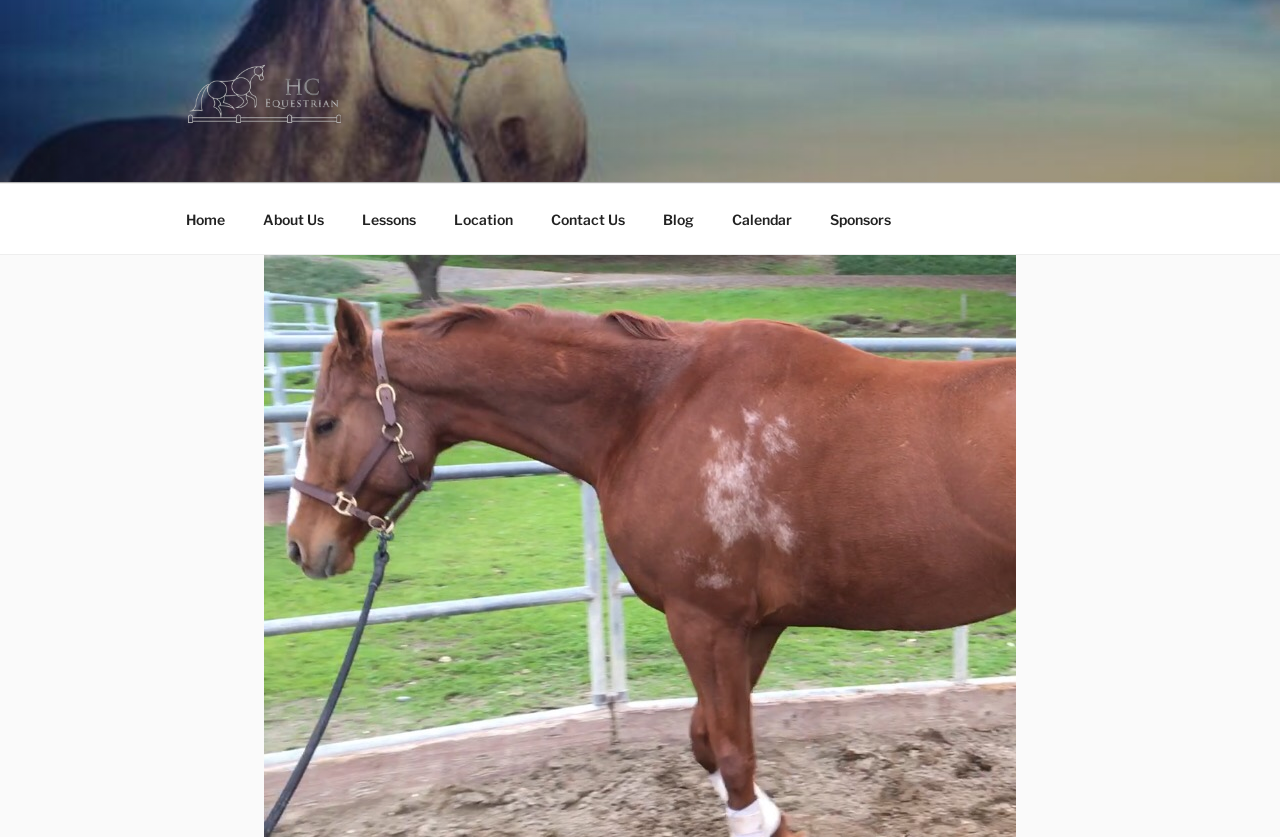Locate the bounding box coordinates of the clickable area needed to fulfill the instruction: "read the tagline".

[0.147, 0.164, 0.268, 0.186]